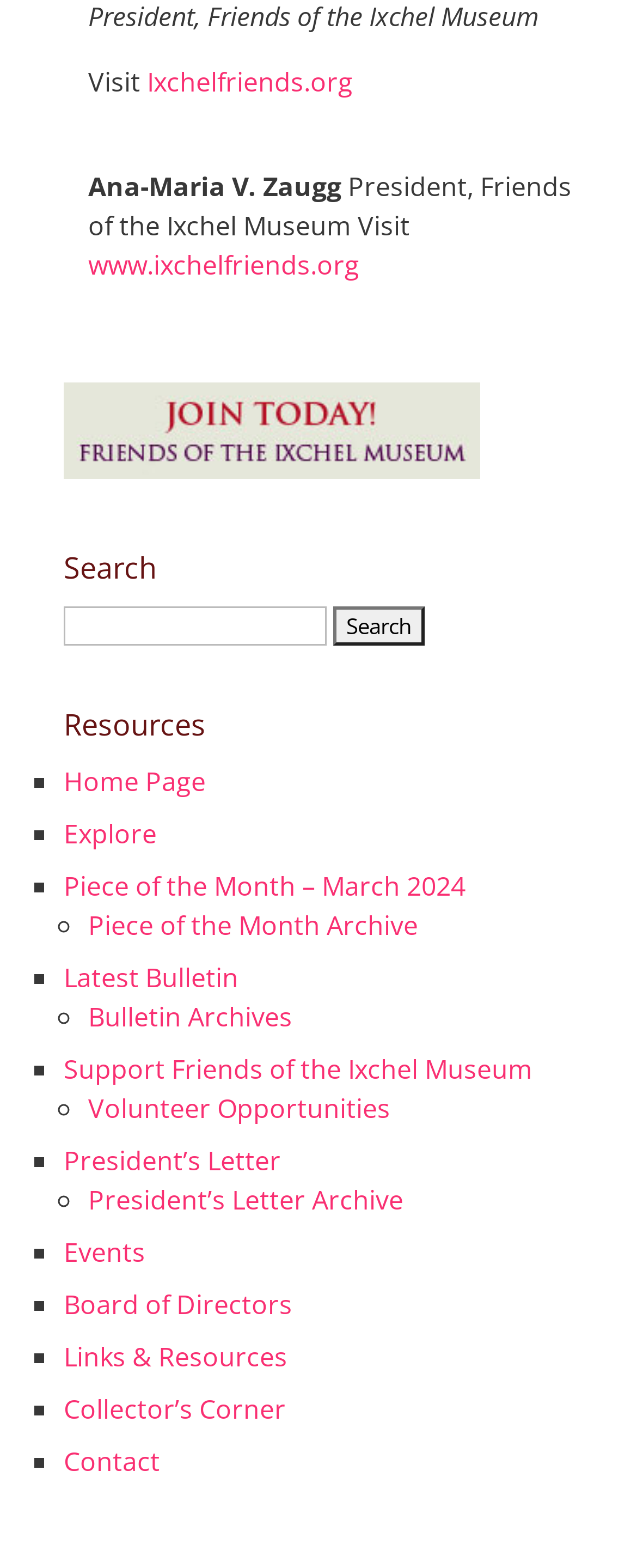Locate the bounding box of the UI element based on this description: "Ixchelfriends.org". Provide four float numbers between 0 and 1 as [left, top, right, bottom].

[0.231, 0.041, 0.554, 0.063]